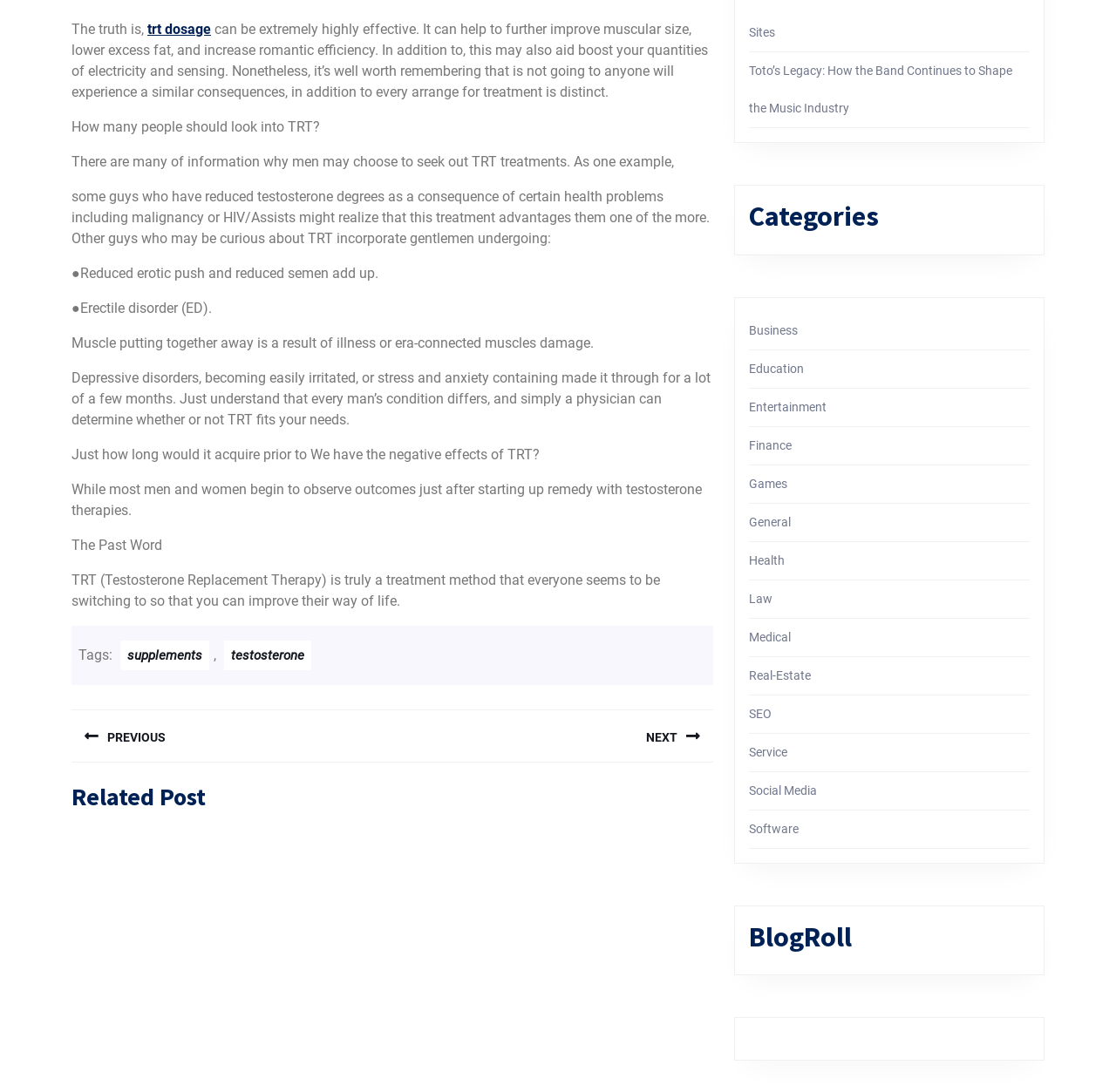Locate the UI element described by Law and provide its bounding box coordinates. Use the format (top-left x, top-left y, bottom-right x, bottom-right y) with all values as floating point numbers between 0 and 1.

[0.671, 0.542, 0.692, 0.554]